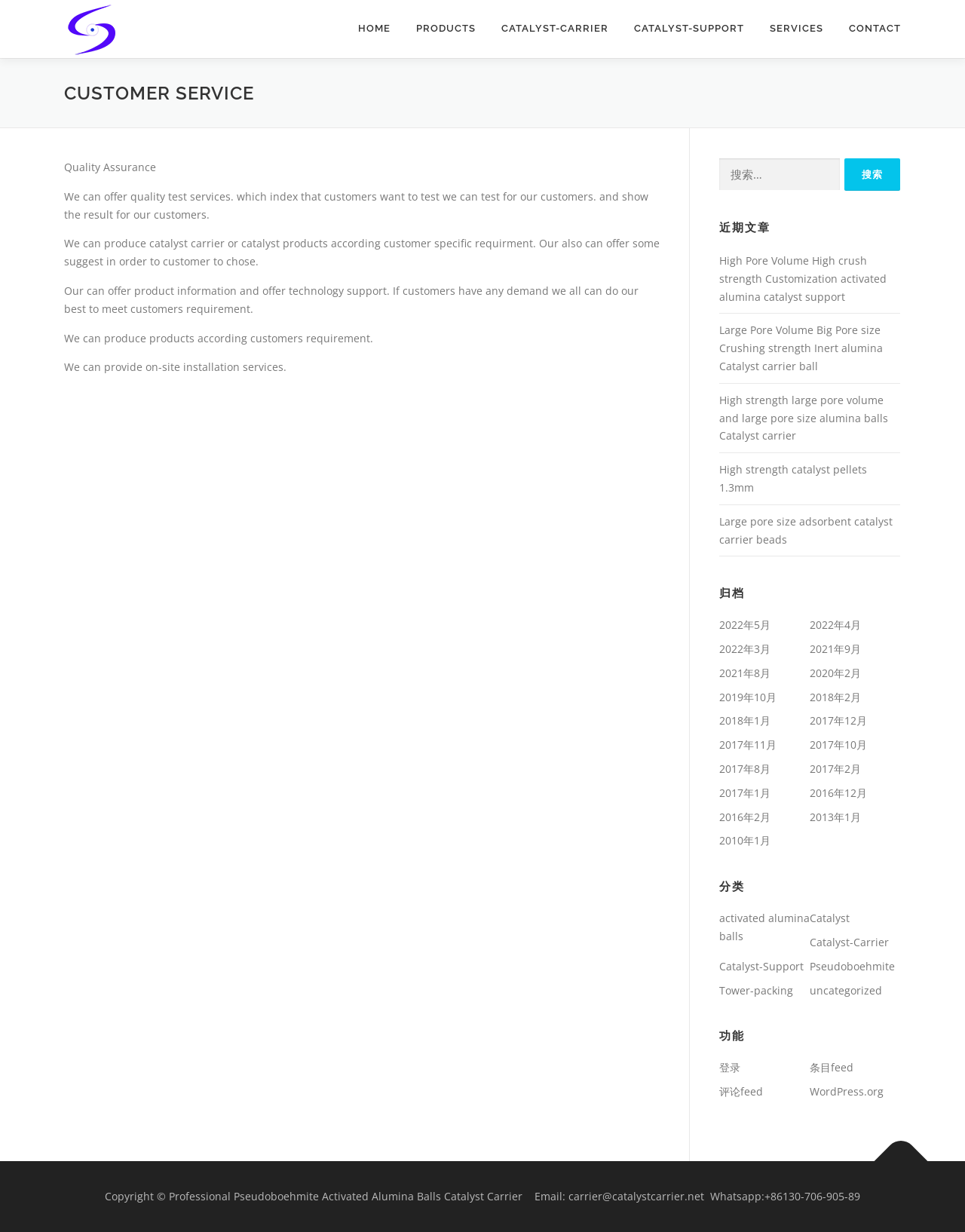Pinpoint the bounding box coordinates for the area that should be clicked to perform the following instruction: "View the article about High Pore Volume High crush strength Customization activated alumina catalyst support".

[0.745, 0.206, 0.919, 0.246]